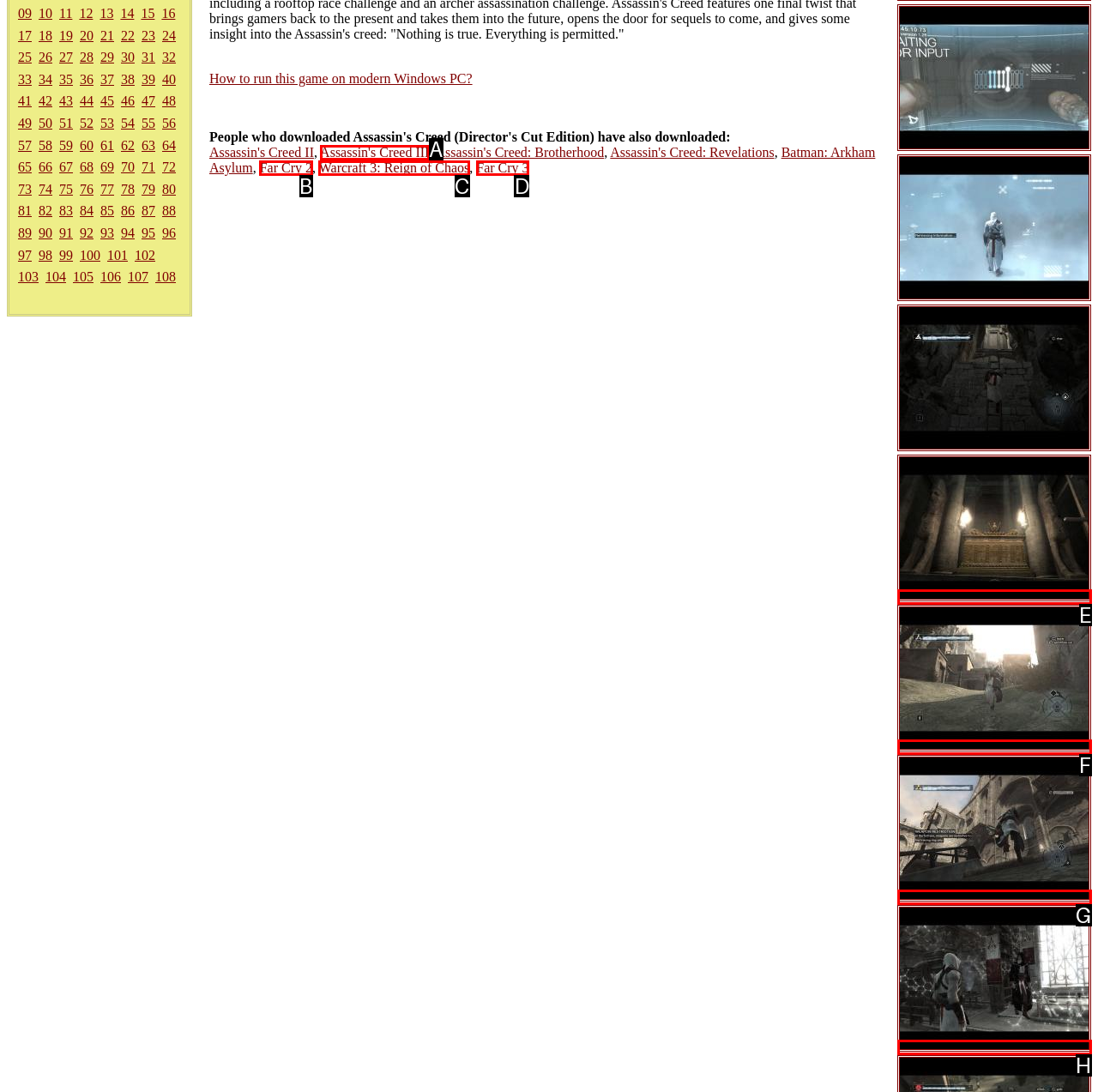Choose the letter that best represents the description: Warcraft 3: Reign of Chaos. Answer with the letter of the selected choice directly.

C